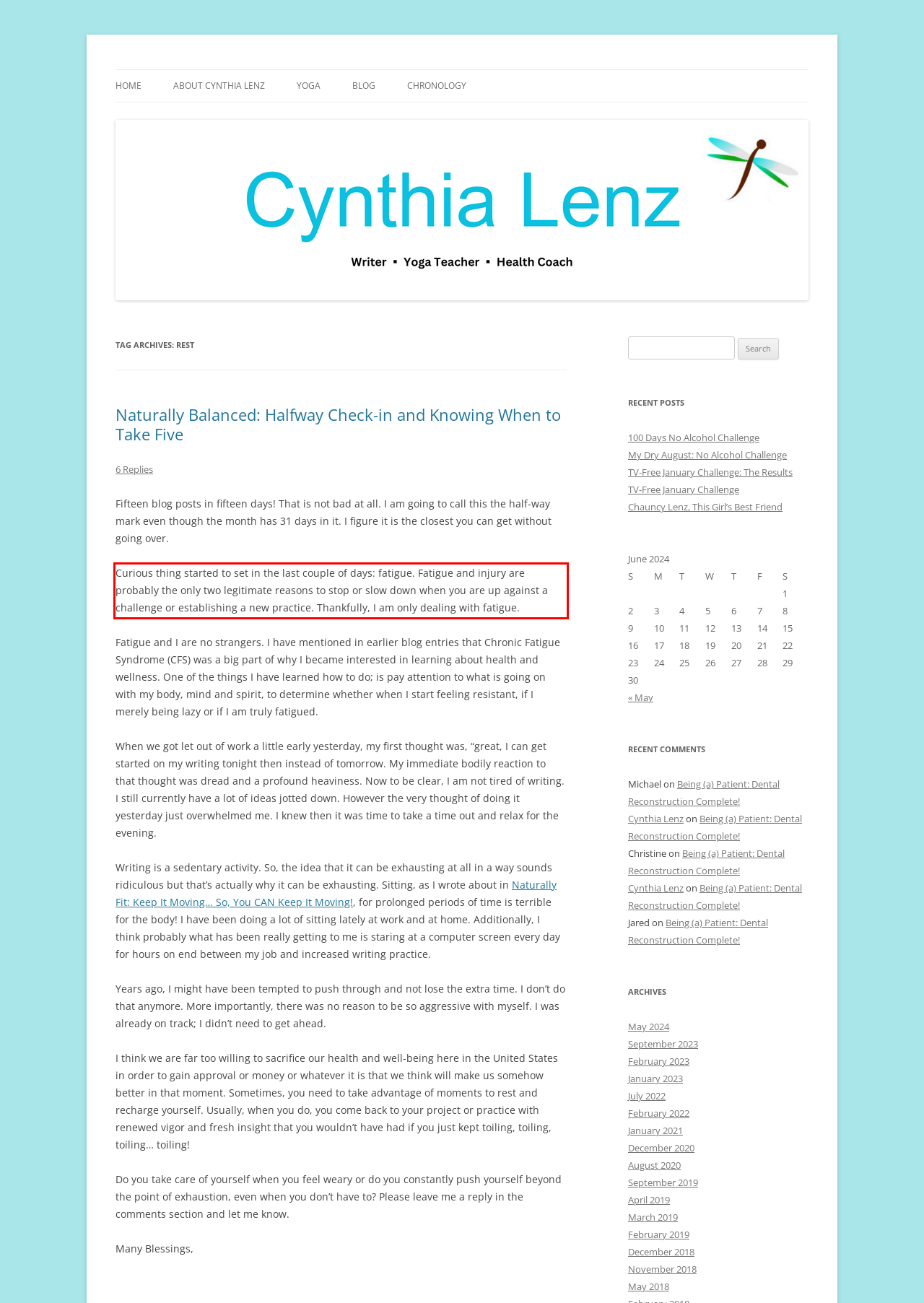Identify the text inside the red bounding box on the provided webpage screenshot by performing OCR.

Curious thing started to set in the last couple of days: fatigue. Fatigue and injury are probably the only two legitimate reasons to stop or slow down when you are up against a challenge or establishing a new practice. Thankfully, I am only dealing with fatigue.